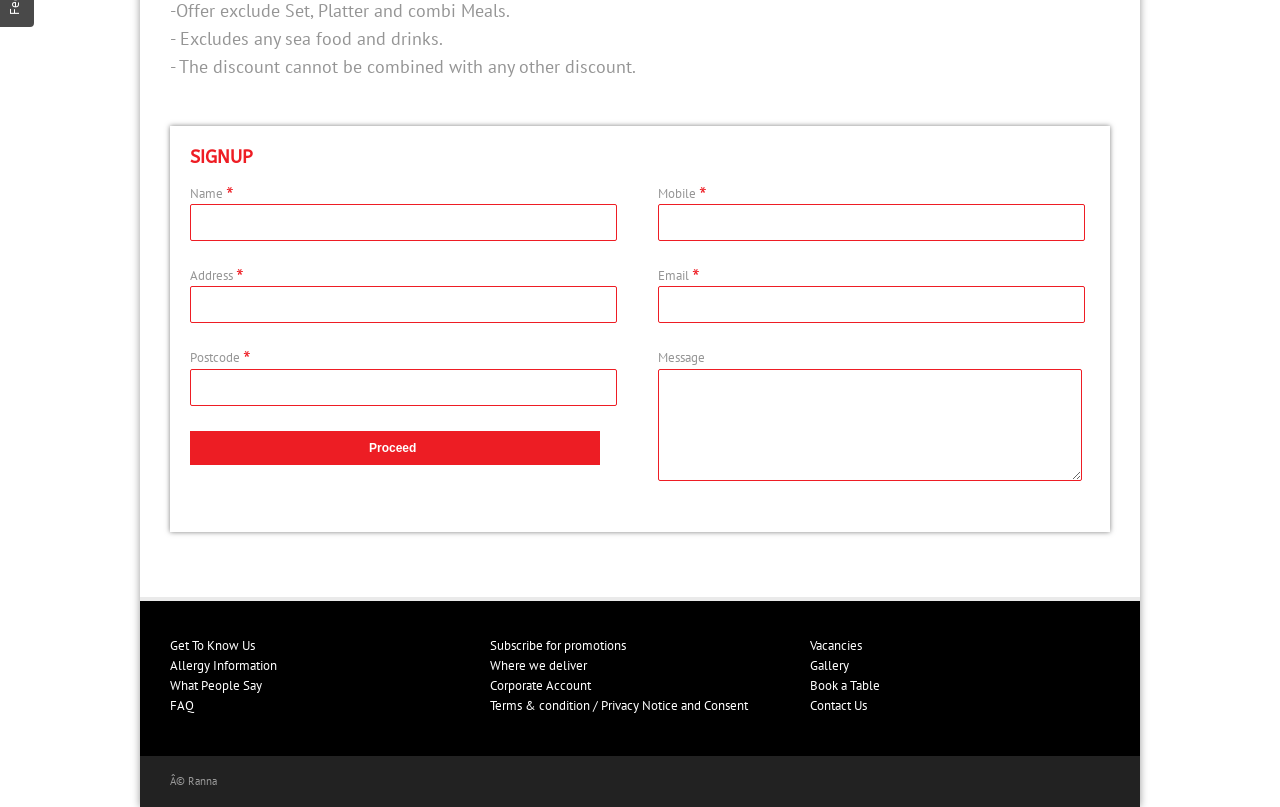Provide the bounding box coordinates of the HTML element described by the text: "Allergy Information". The coordinates should be in the format [left, top, right, bottom] with values between 0 and 1.

[0.133, 0.813, 0.367, 0.838]